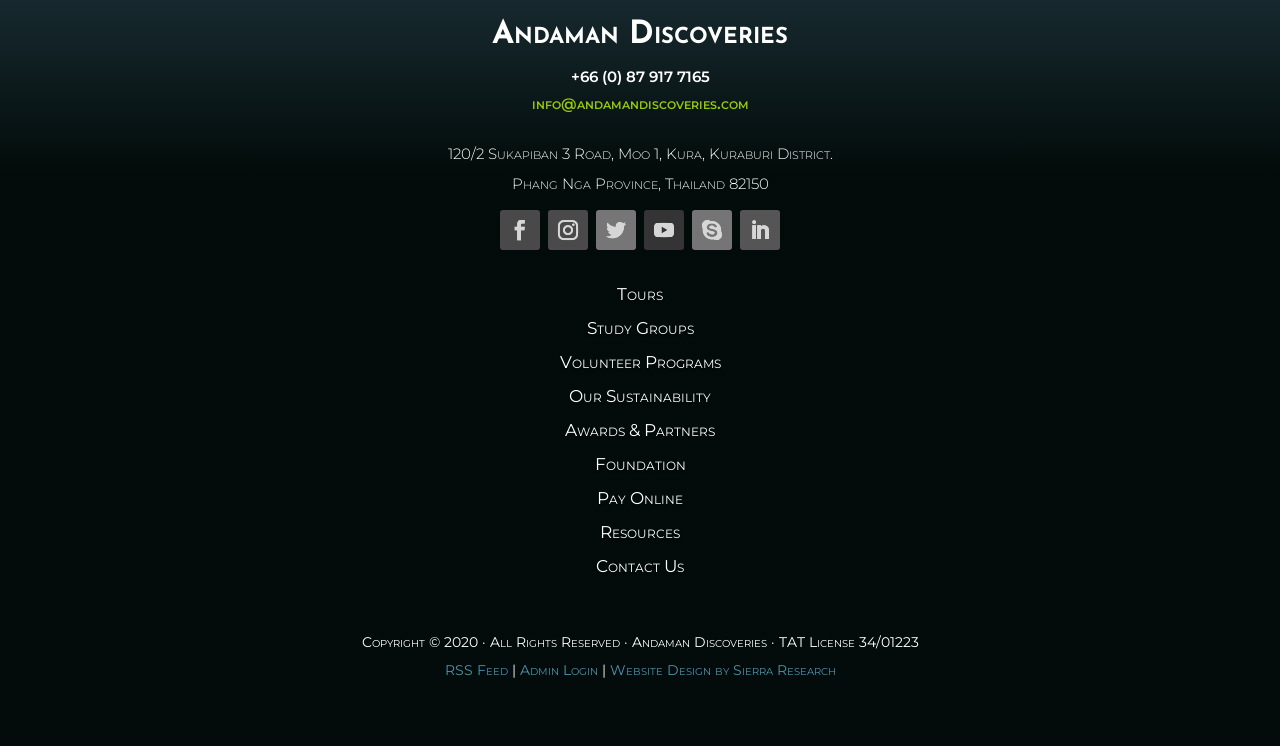Please locate the clickable area by providing the bounding box coordinates to follow this instruction: "Click the phone number".

[0.446, 0.09, 0.554, 0.116]